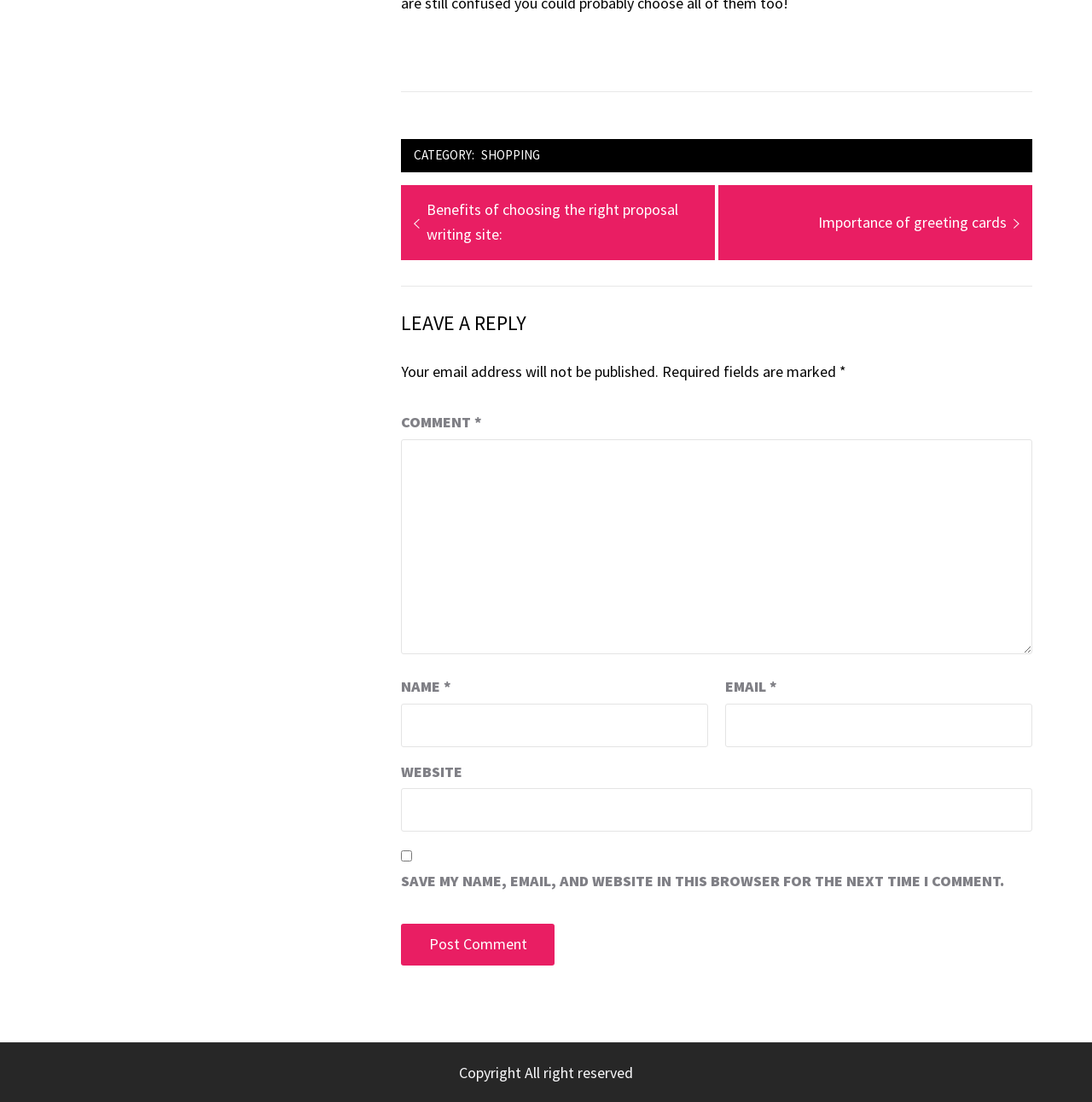What is the category of the current post?
Answer the question in a detailed and comprehensive manner.

The category of the current post can be determined by looking at the footer section of the webpage, where it says 'CATEGORY:' followed by a link 'SHOPPING'.